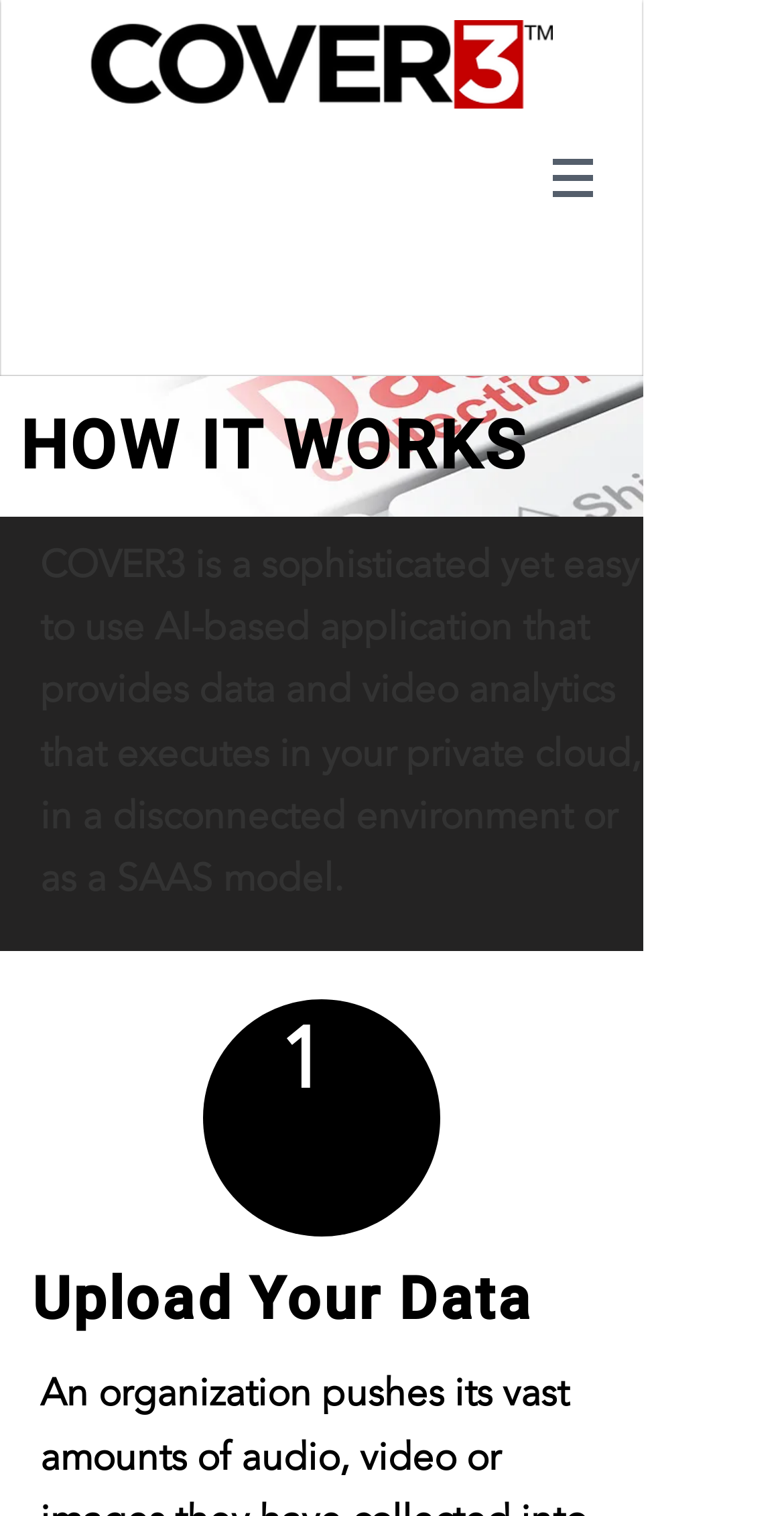Construct a comprehensive caption that outlines the webpage's structure and content.

The webpage is about COVER3, a cloud-based facial recognition and object detection software platform. At the top right corner, there is a navigation menu labeled "Site" with a button that has a popup menu. The button is accompanied by a small image. On the top left corner, there is a logo image of COVER3.

Below the logo, there is a prominent heading "HOW IT WORKS" that spans across the page. Underneath this heading, there is a section with a heading "Upload Your Data" and a brief description of COVER3, stating that it is a sophisticated yet easy-to-use AI-based application that provides data and video analytics. This description is positioned in the middle of the page.

To the right of the description, there is a numbered list, with the number "1" being the first item. The list appears to be related to the "HOW IT WORKS" section, but the exact content is not specified. Overall, the webpage provides an introduction to COVER3 and its capabilities, with a focus on its functionality and features.